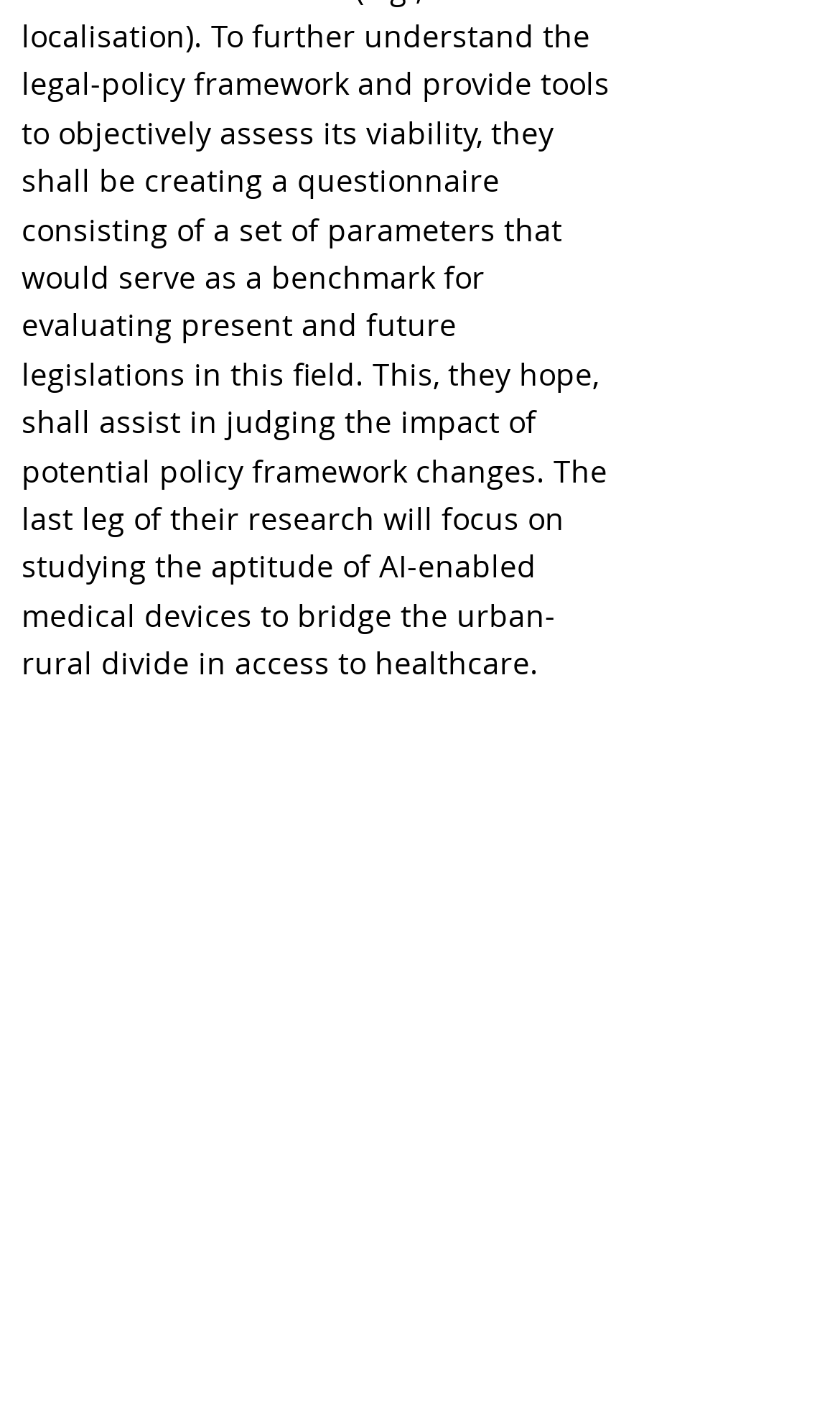Kindly respond to the following question with a single word or a brief phrase: 
What is the email address for contact?

digitalscholars@jurist.org